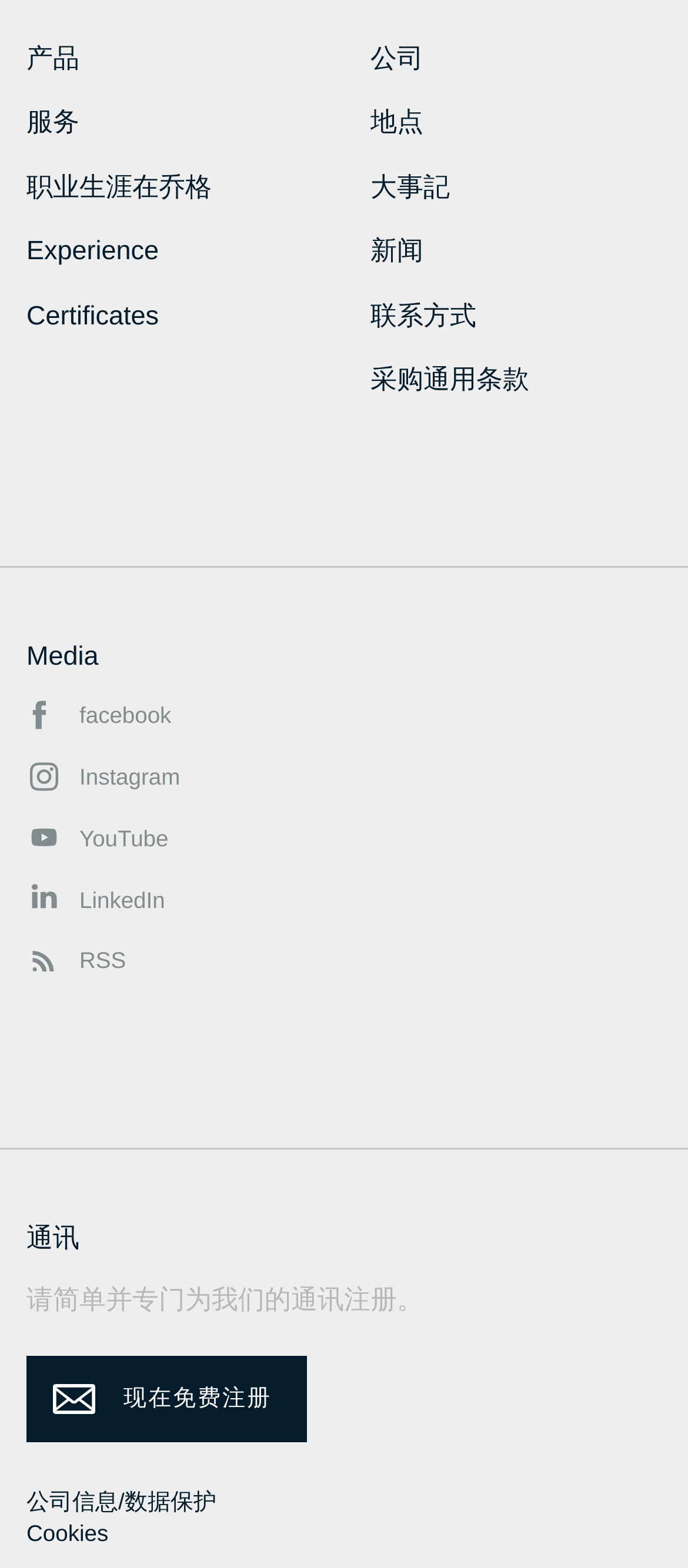What is the last link in the top navigation menu?
Using the visual information, respond with a single word or phrase.

Certificates